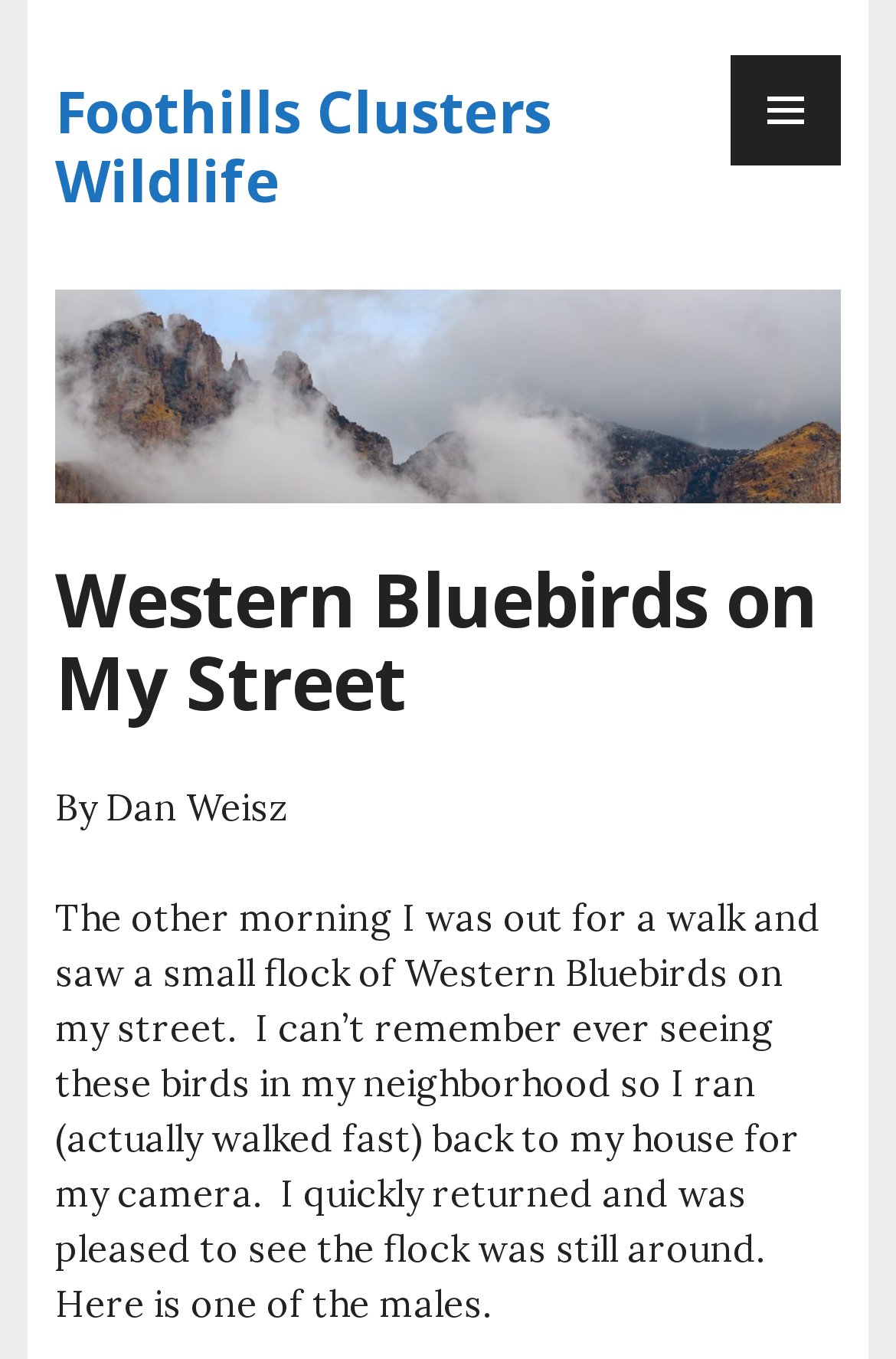Provide the text content of the webpage's main heading.

Western Bluebirds on My Street